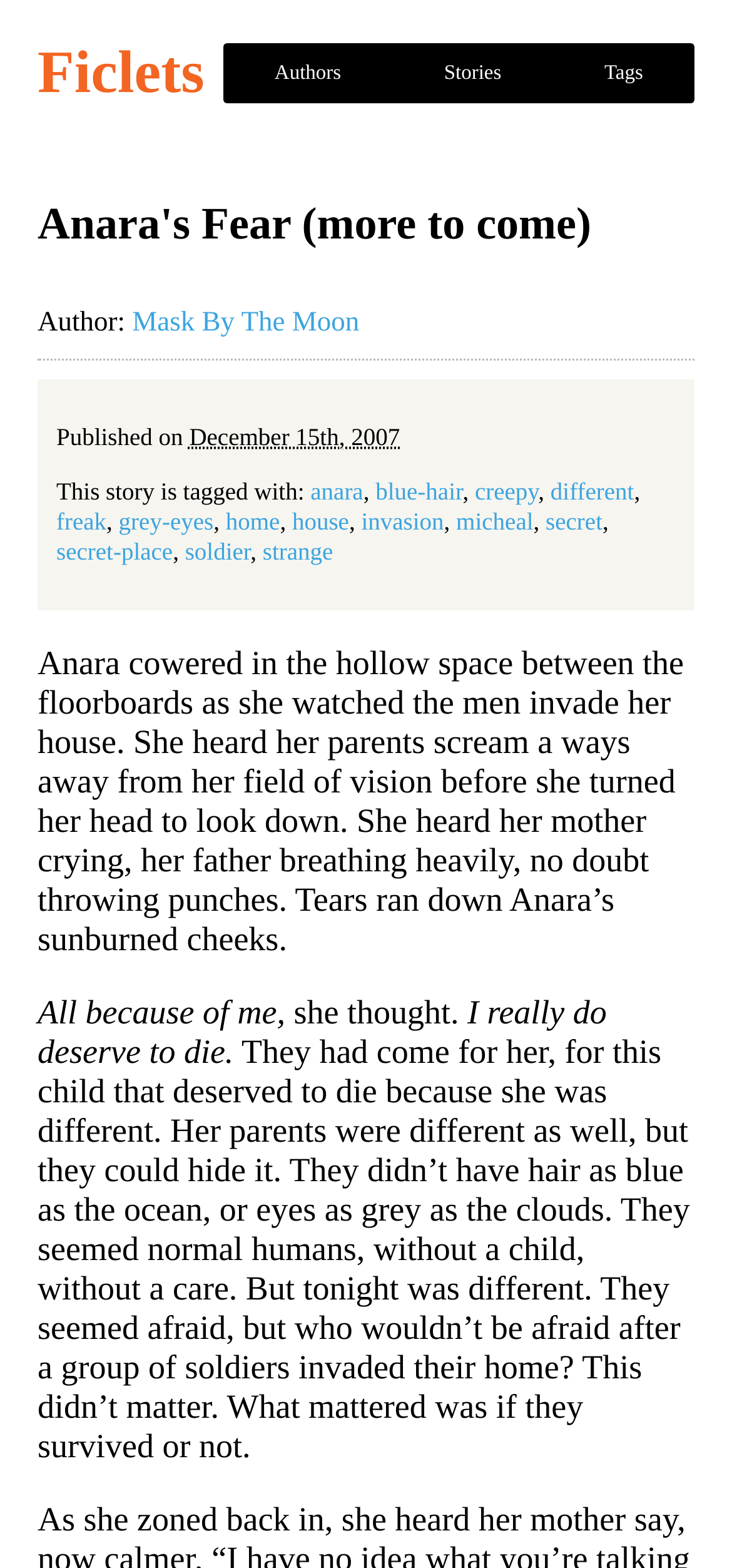Analyze the image and answer the question with as much detail as possible: 
When was the story published?

I found the publication date by looking at the 'Published on' label and the corresponding abbreviation '2007-12-15 22:51:59 UTC', which can be read as 'December 15th, 2007'.